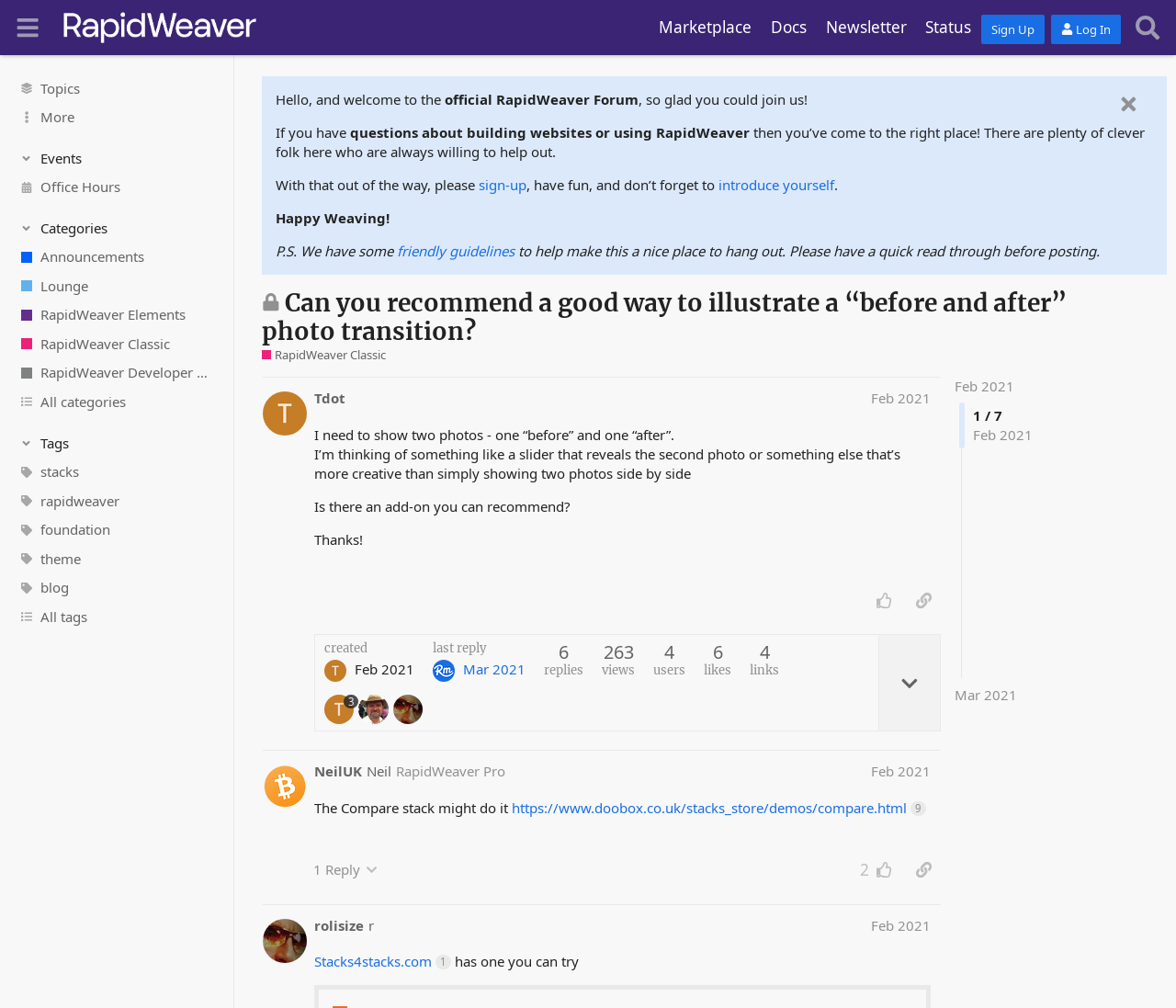Determine the bounding box coordinates of the element that should be clicked to execute the following command: "Read the 'Can you recommend a good way to illustrate a “before and after” photo transition?' topic".

[0.223, 0.286, 0.915, 0.343]